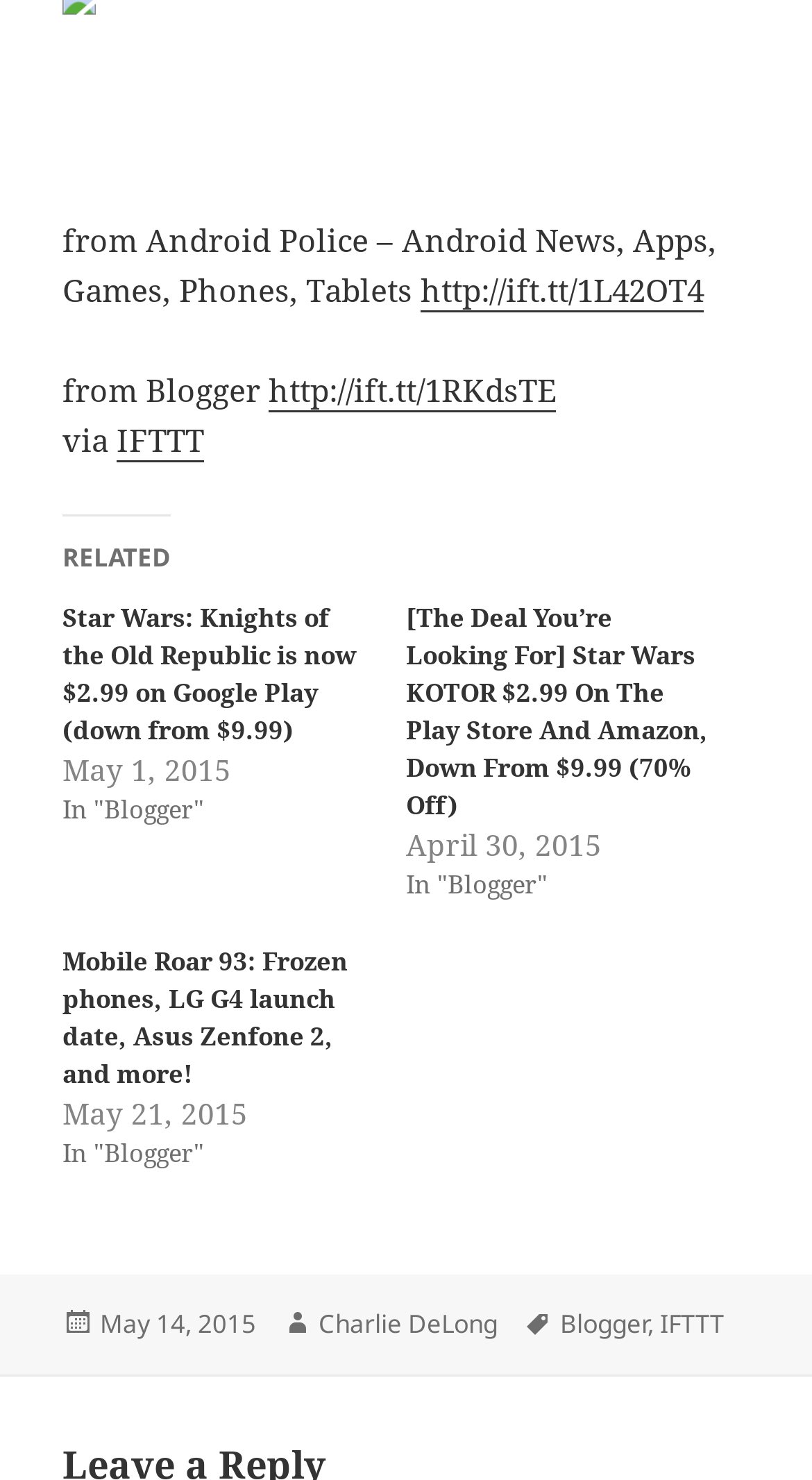Locate the bounding box coordinates of the element that should be clicked to fulfill the instruction: "Contact us".

None